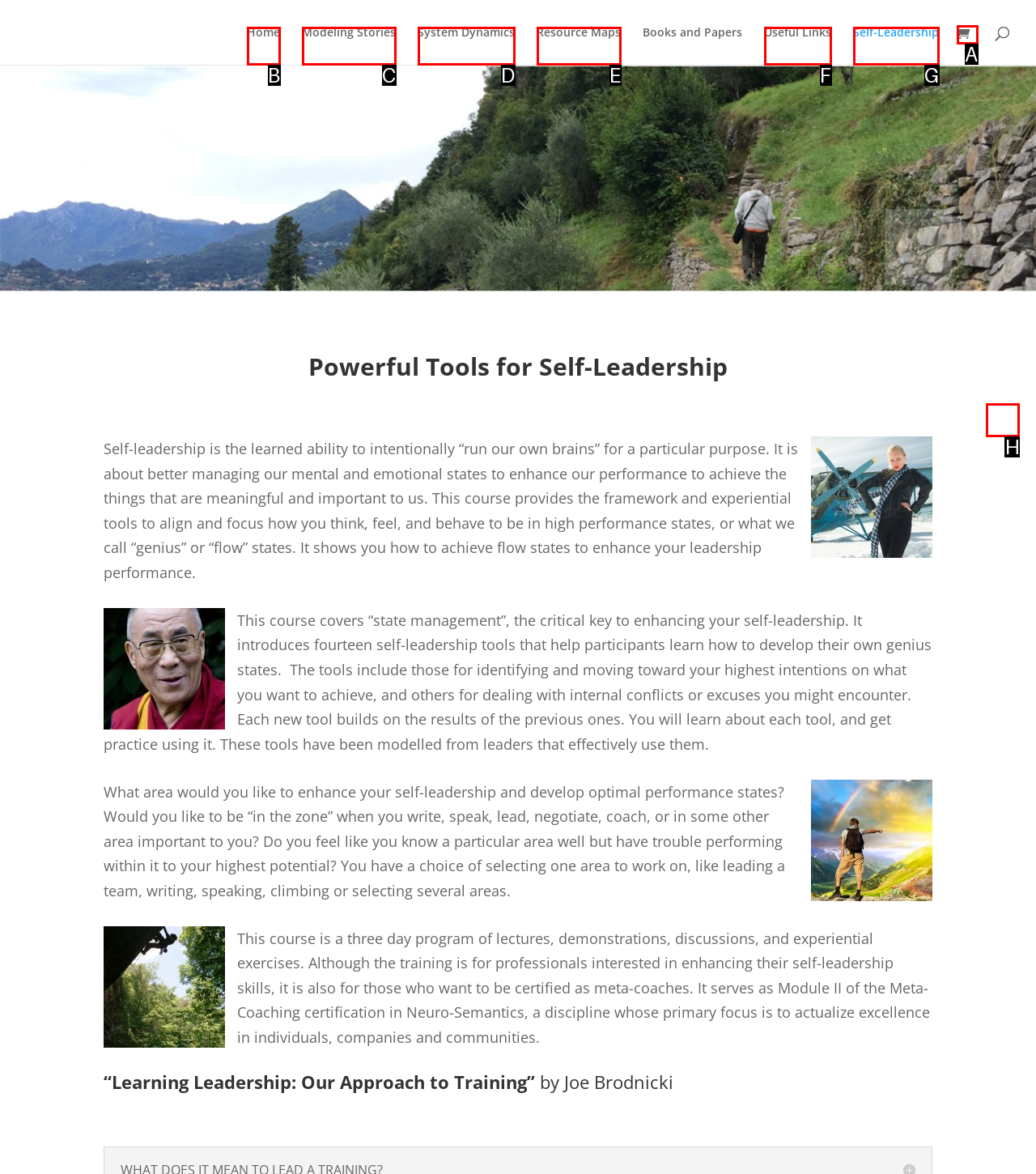Which option should I select to accomplish the task: Click on the share icon? Respond with the corresponding letter from the given choices.

H